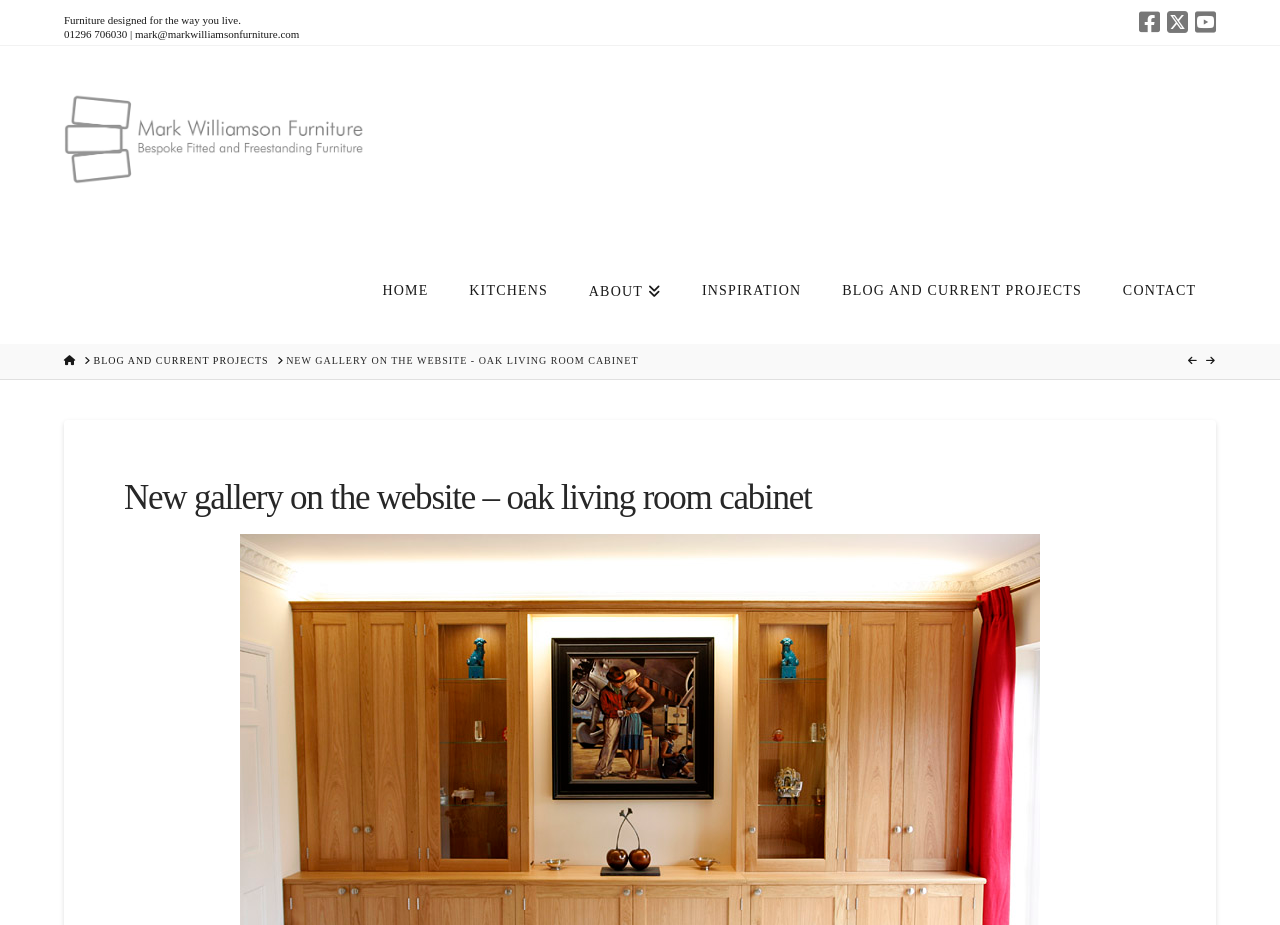Provide an in-depth caption for the elements present on the webpage.

This webpage is about Mark Williamson Furniture, a bespoke fitted and freestanding furniture maker in Buckinghamshire. At the top, there is a brief introduction to the company, stating "Furniture designed for the way you live." Below this, the company's contact information is provided, including a phone number and email address. 

To the top right, there are social media links to Facebook, Twitter, and YouTube. 

Below the introduction, there is a prominent link to the company's homepage, accompanied by an image with the company's name and description. 

The main navigation menu is situated below, featuring links to various sections of the website, including HOME, KITCHENS, ABOUT, INSPIRATION, BLOG AND CURRENT PROJECTS, and CONTACT. 

Above the main content area, there is a breadcrumb navigation section, showing the current page's position within the website's hierarchy. This section includes links to the HOME and BLOG AND CURRENT PROJECTS pages, as well as the current page, titled "NEW GALLERY ON THE WEBSITE - OAK LIVING ROOM CABINET". 

The main content area is headed by a large title, "New gallery on the website – oak living room cabinet", which suggests that the page is showcasing a new gallery or project related to an oak living room cabinet.